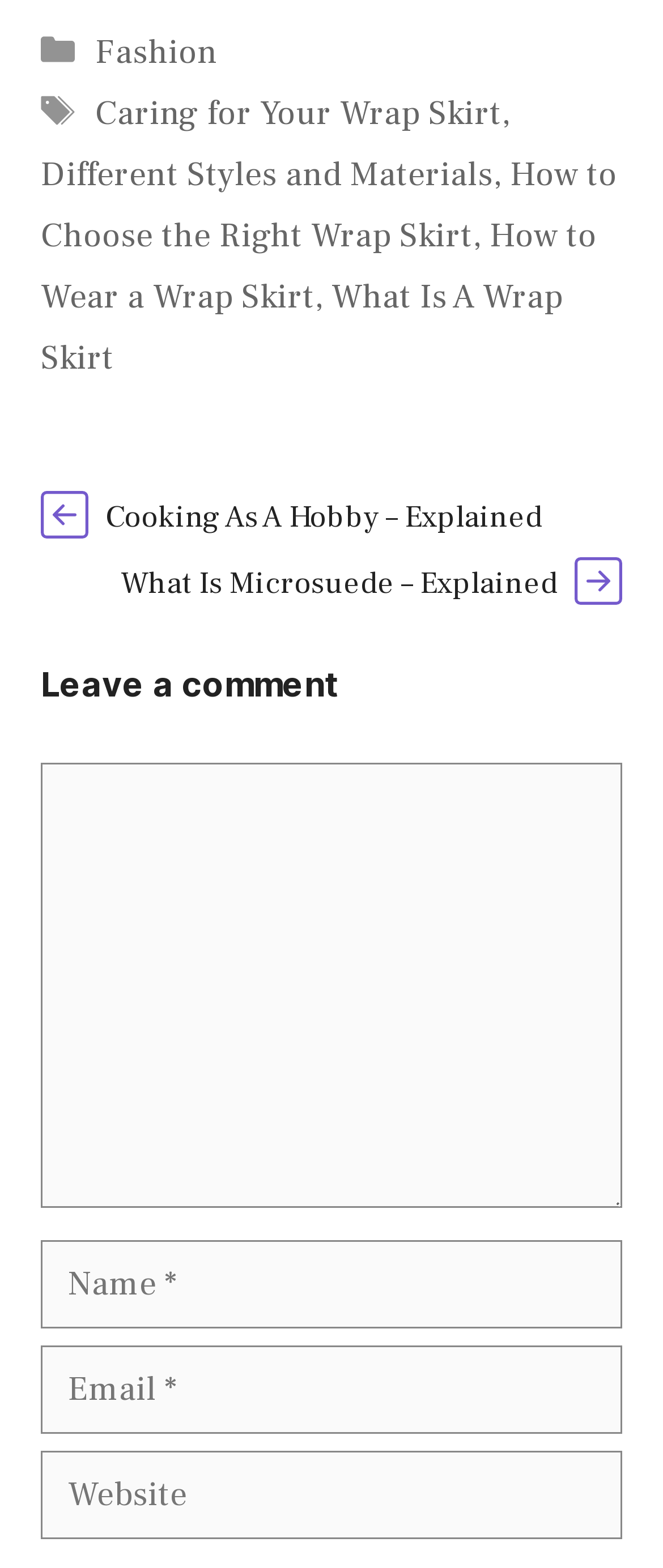Please identify the bounding box coordinates of the element's region that should be clicked to execute the following instruction: "Type your name". The bounding box coordinates must be four float numbers between 0 and 1, i.e., [left, top, right, bottom].

[0.062, 0.791, 0.938, 0.847]